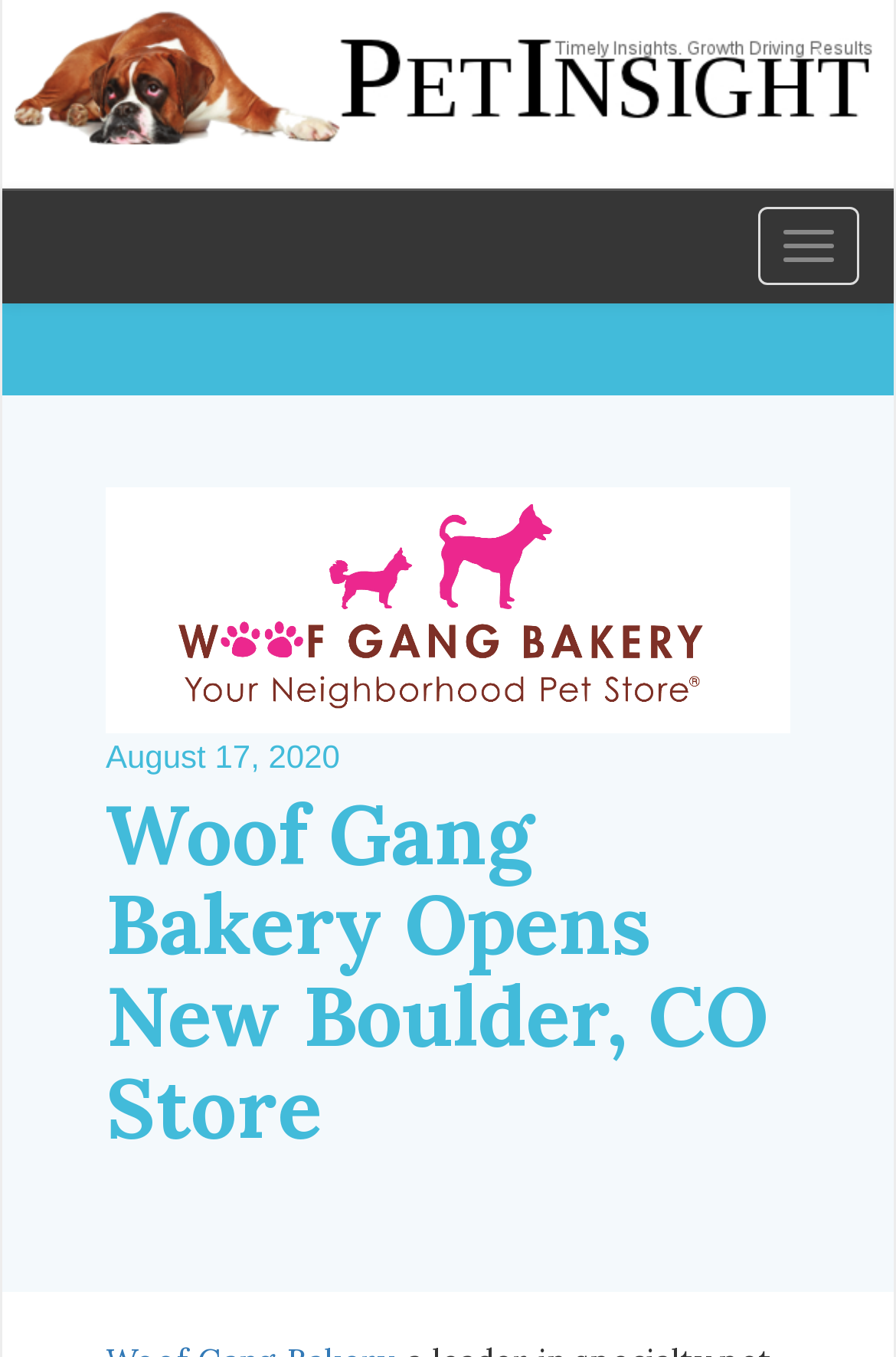Describe the entire webpage, focusing on both content and design.

The webpage is about Woof Gang Bakery, a pet retail and grooming company. At the top left corner, there is a link to "Pet Insight" accompanied by an image with the same name. Below this, there is a button to toggle navigation, which controls the navbar.

The main content of the webpage is a header section that takes up most of the page. Within this section, there is a large image related to Woof Gang Bakery's new store opening in Boulder, CO. To the top right of the image, there is a date "August 17, 2020". Below the image, there is a heading that reads "Woof Gang Bakery Opens New Boulder, CO Store", which is the title of the article or page.